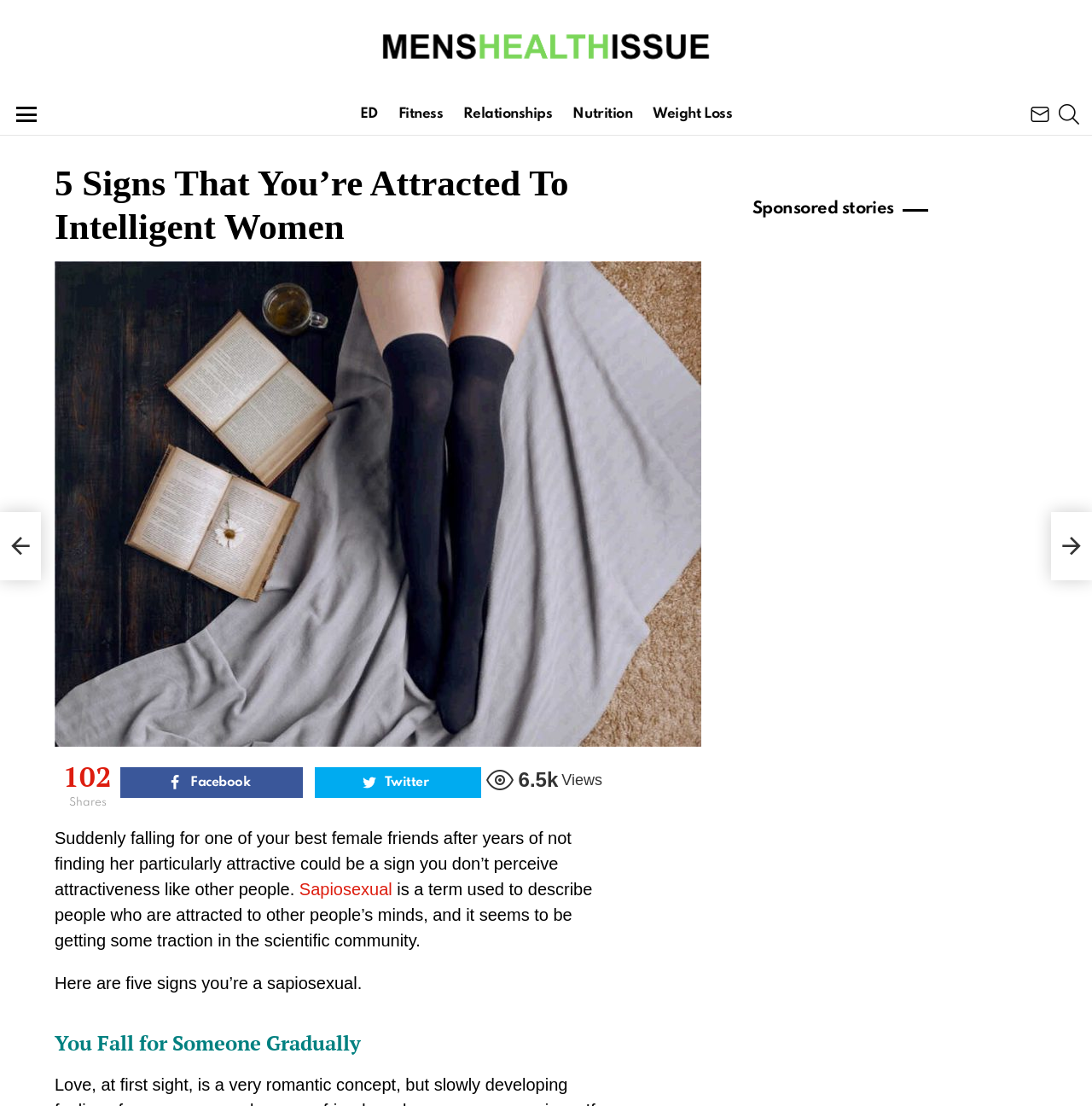What is the topic of the article?
Please provide a single word or phrase answer based on the image.

Sapiosexual